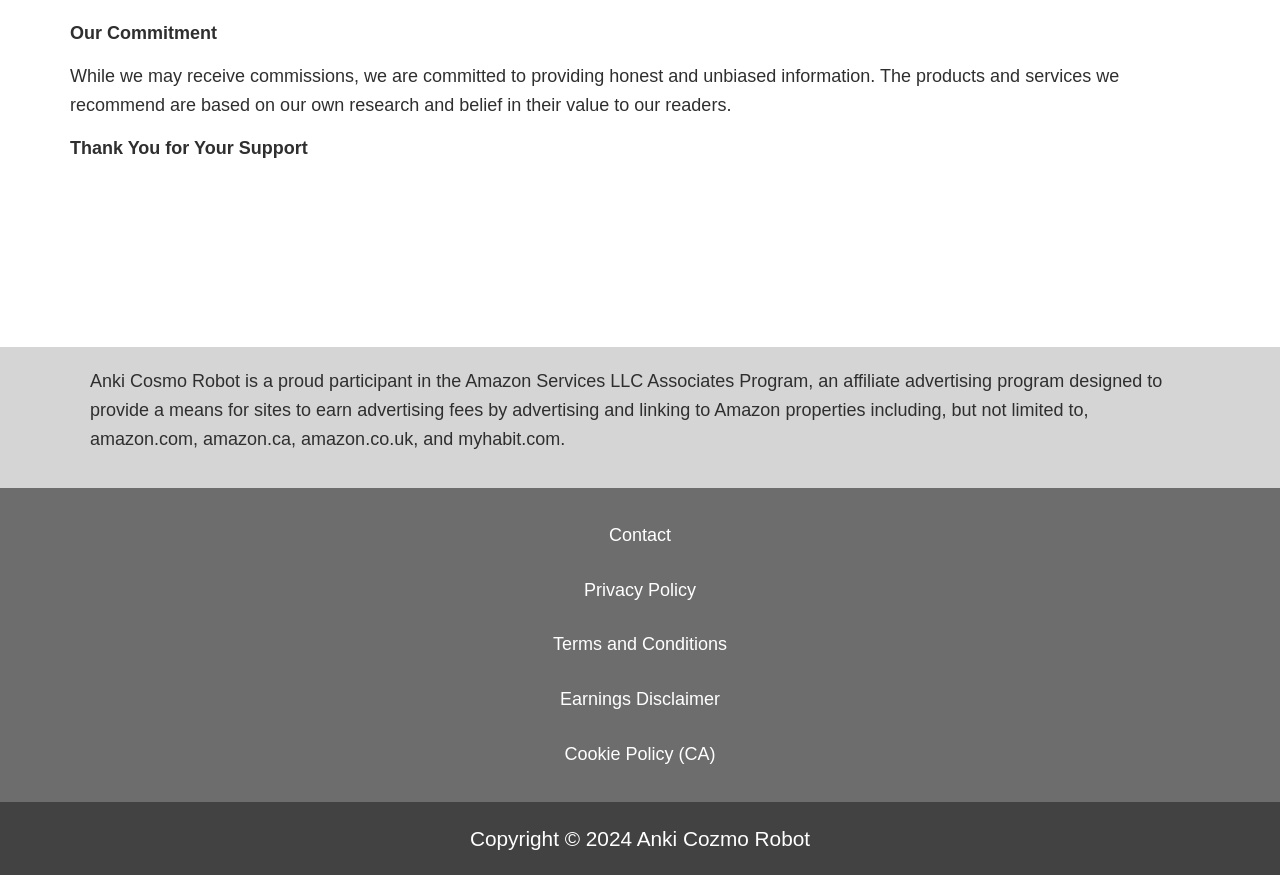What program does Anki Cosmo Robot participate in?
Look at the screenshot and respond with one word or a short phrase.

Amazon Services LLC Associates Program